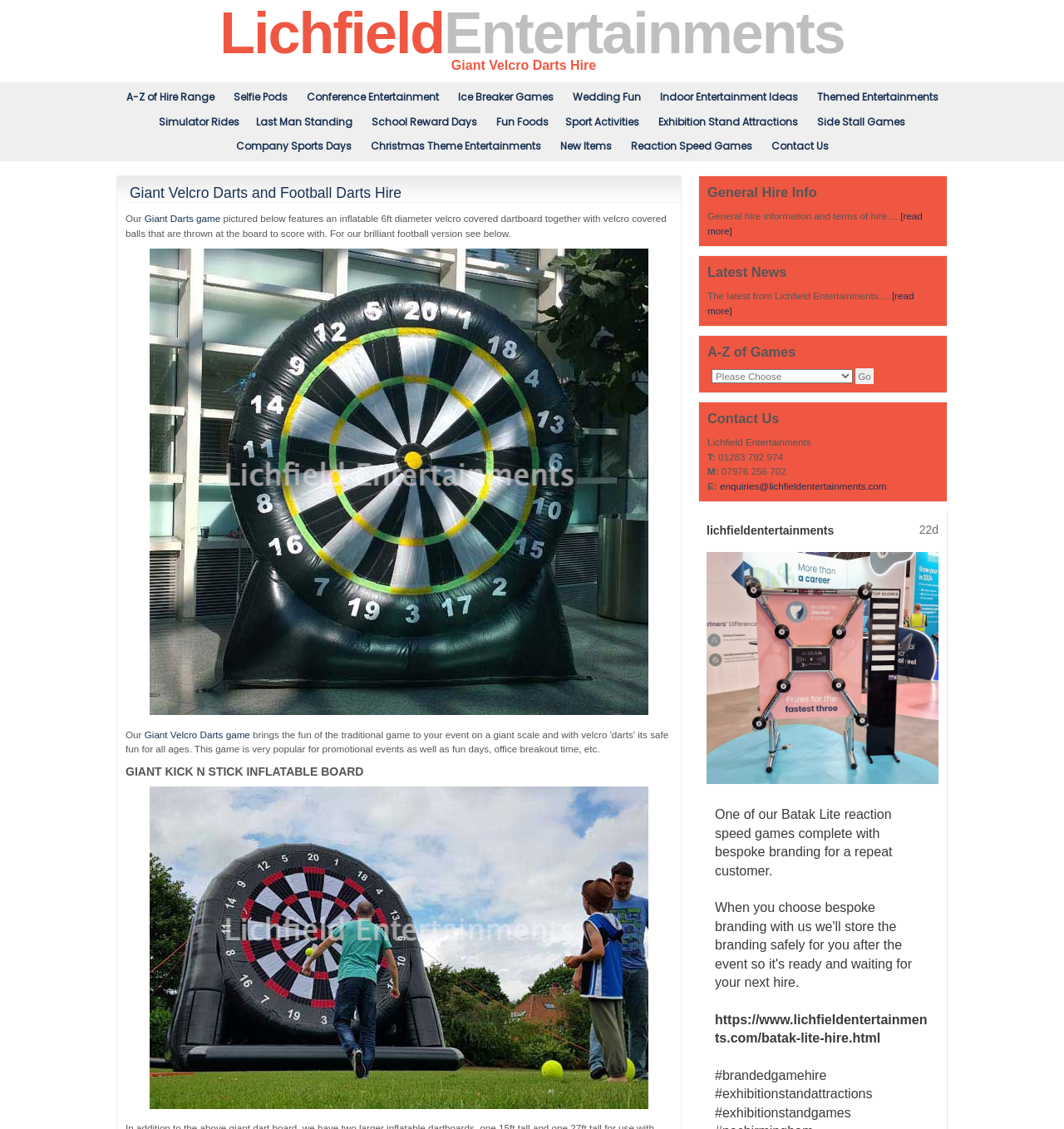Respond concisely with one word or phrase to the following query:
What is the name of the company?

Lichfield Entertainments